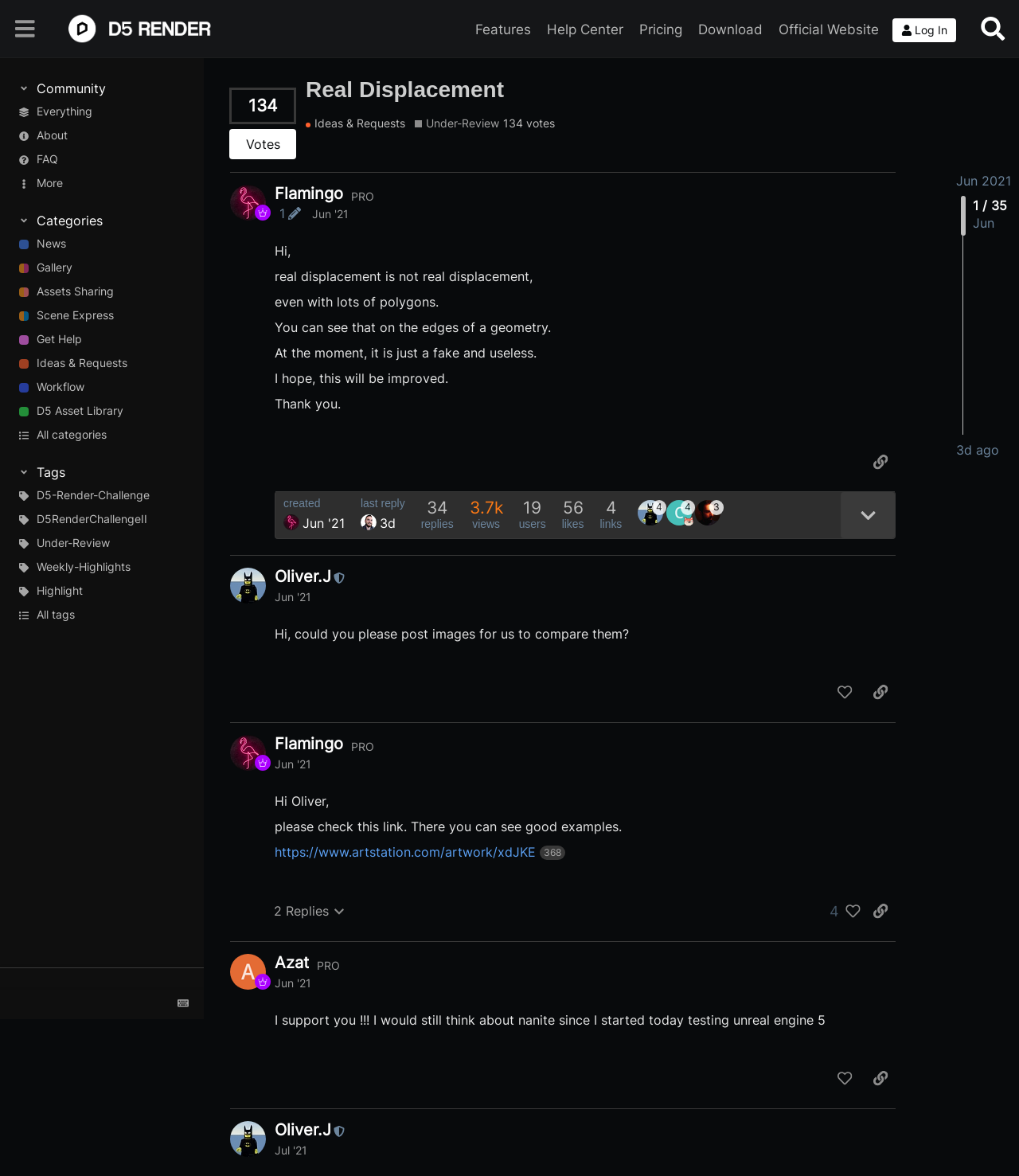Who is the author of the post?
Answer the question with just one word or phrase using the image.

Flamingo